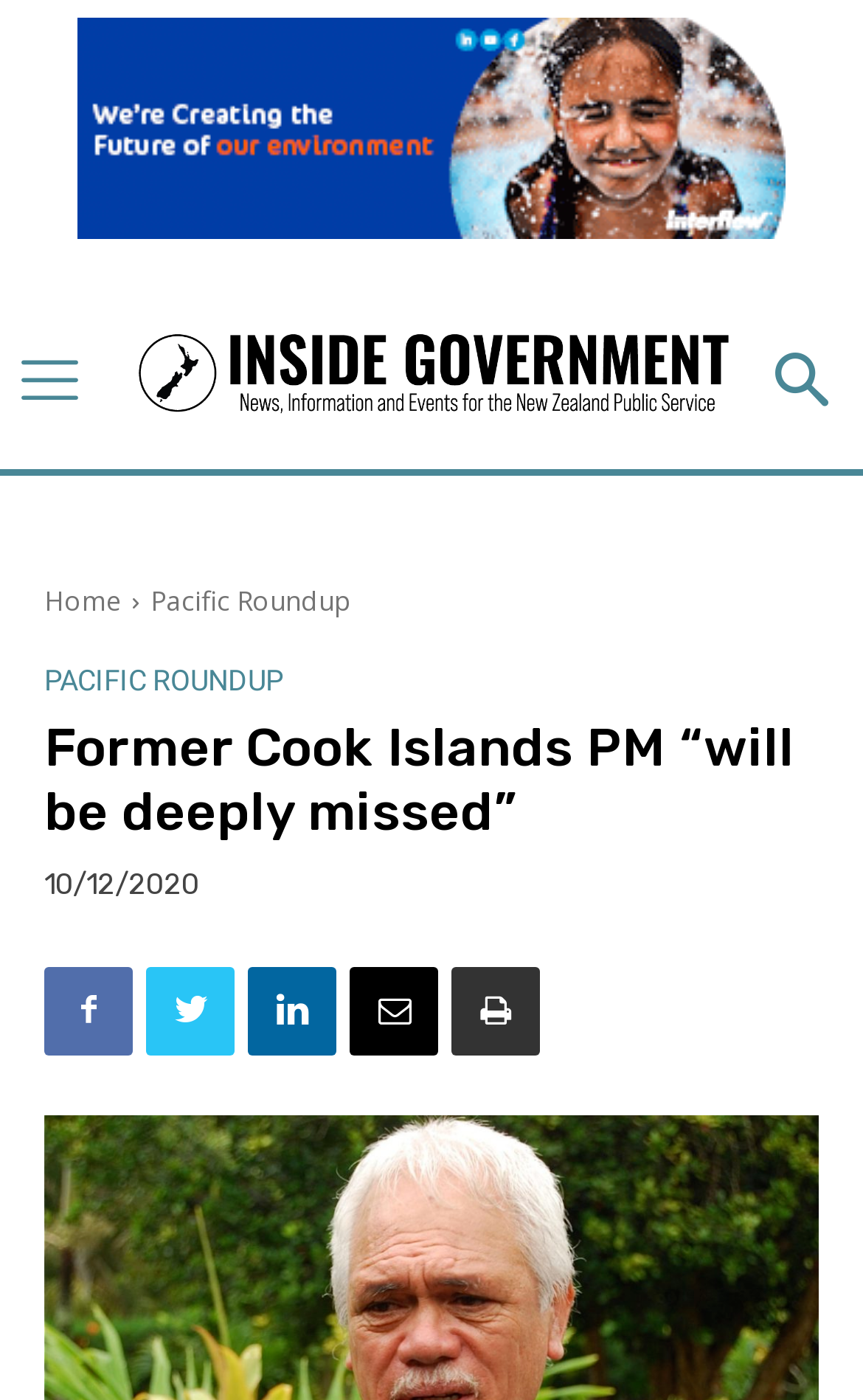Identify the primary heading of the webpage and provide its text.

Former Cook Islands PM “will be deeply missed”